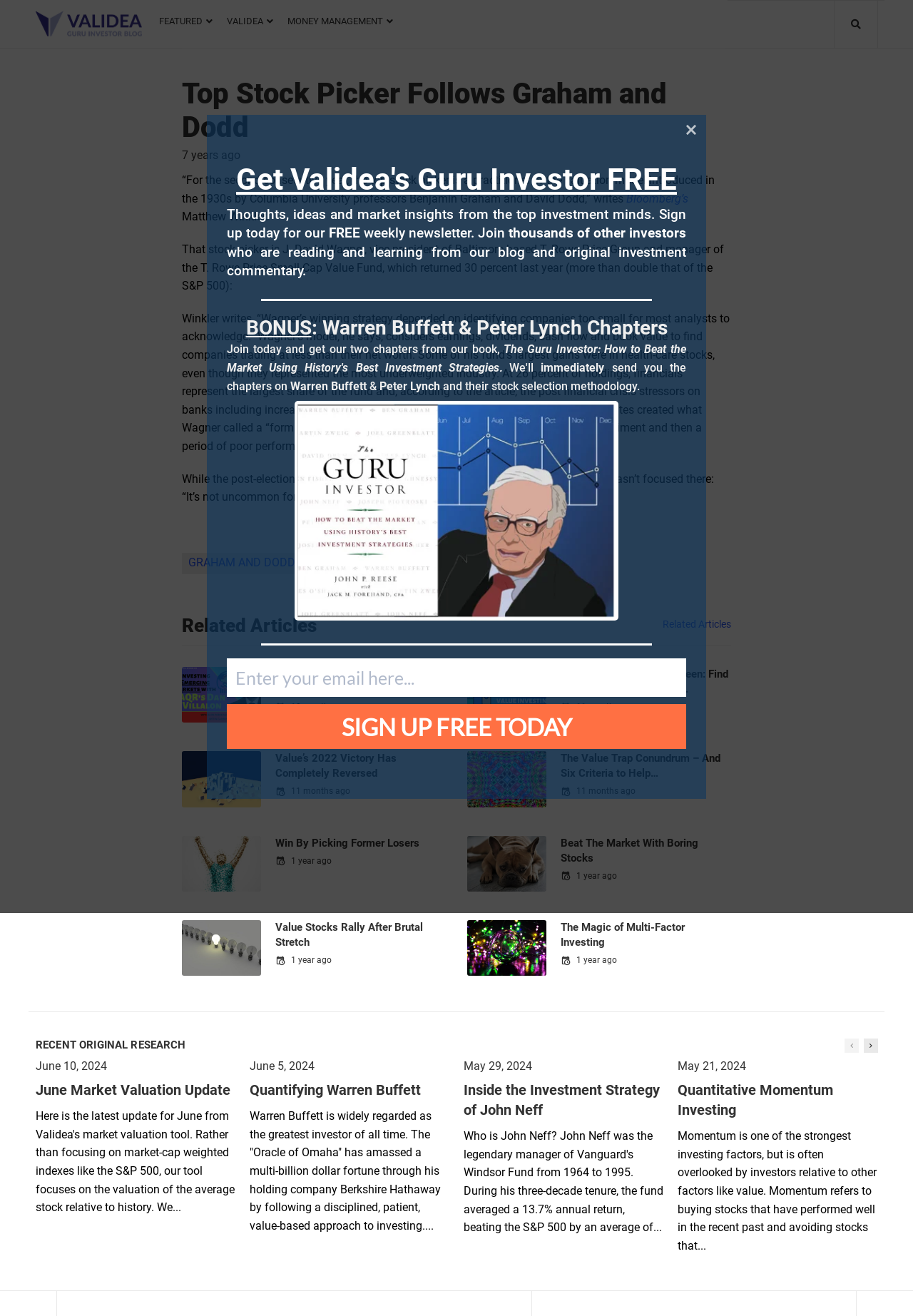What is the name of the blog?
Using the visual information from the image, give a one-word or short-phrase answer.

Validea's Guru Investor Blog